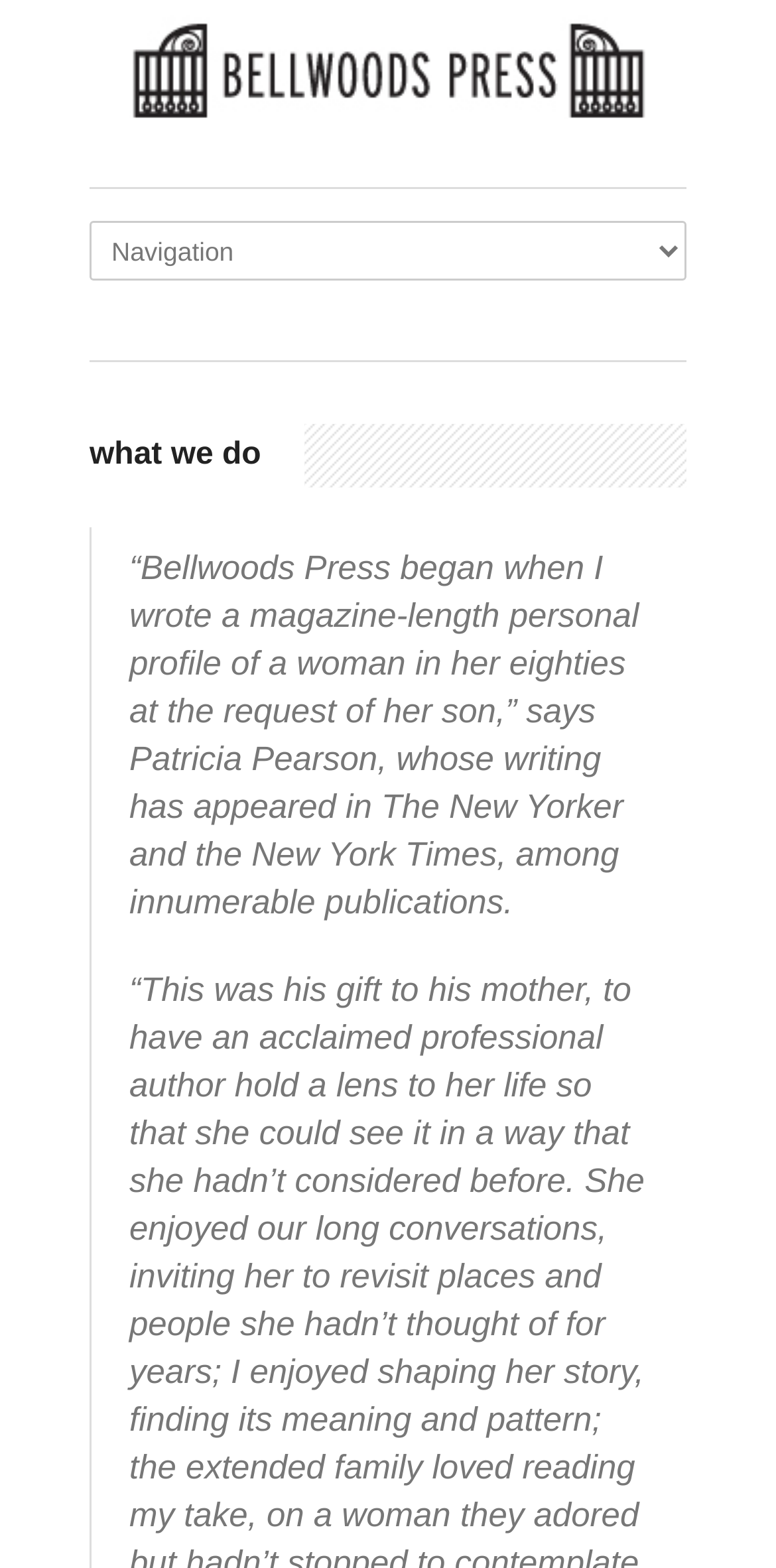Using the element description: "MICOR", determine the bounding box coordinates. The coordinates should be in the format [left, top, right, bottom], with values between 0 and 1.

None